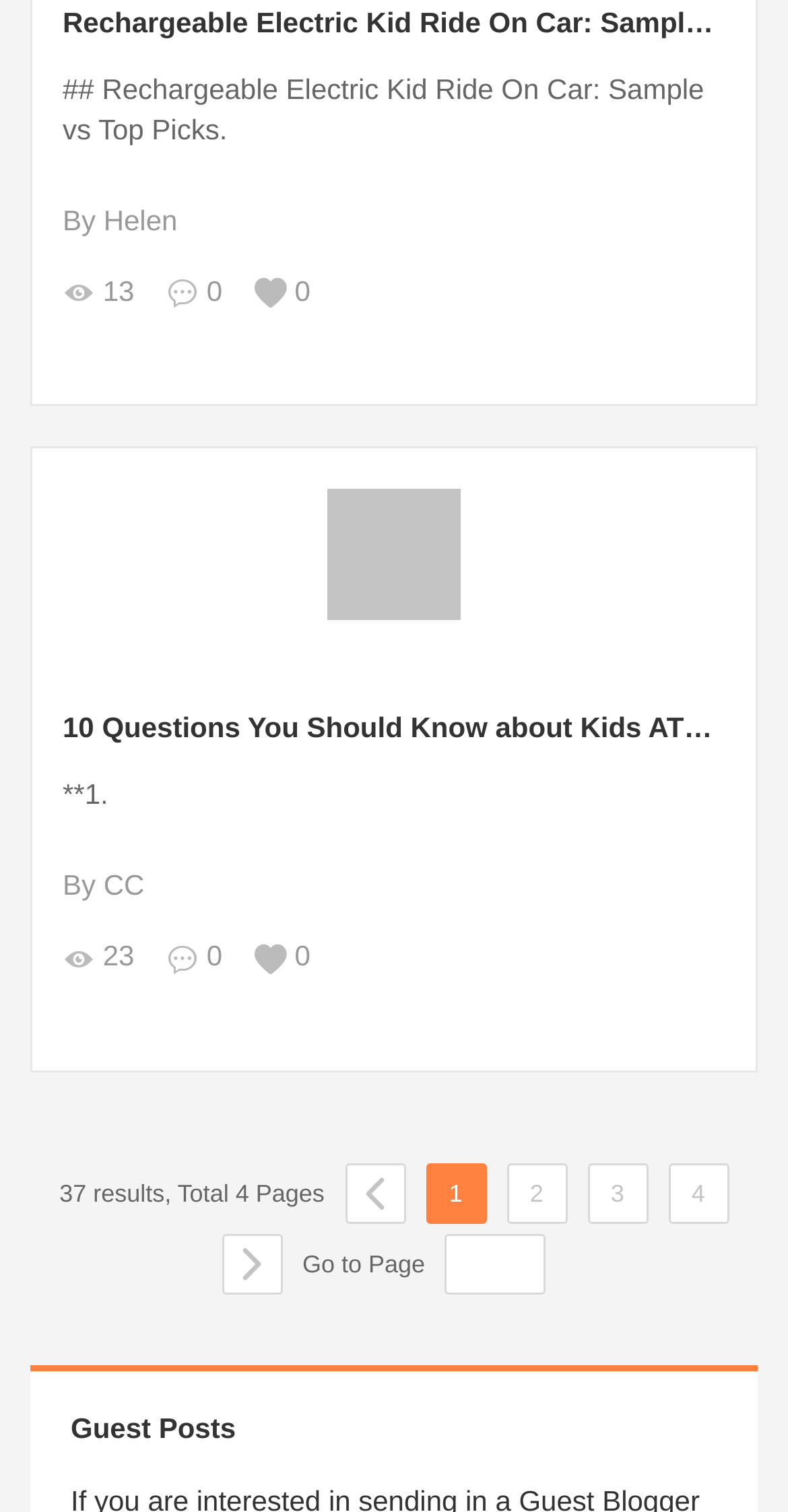From the element description 4, predict the bounding box coordinates of the UI element. The coordinates must be specified in the format (top-left x, top-left y, bottom-right x, bottom-right y) and should be within the 0 to 1 range.

[0.848, 0.769, 0.925, 0.809]